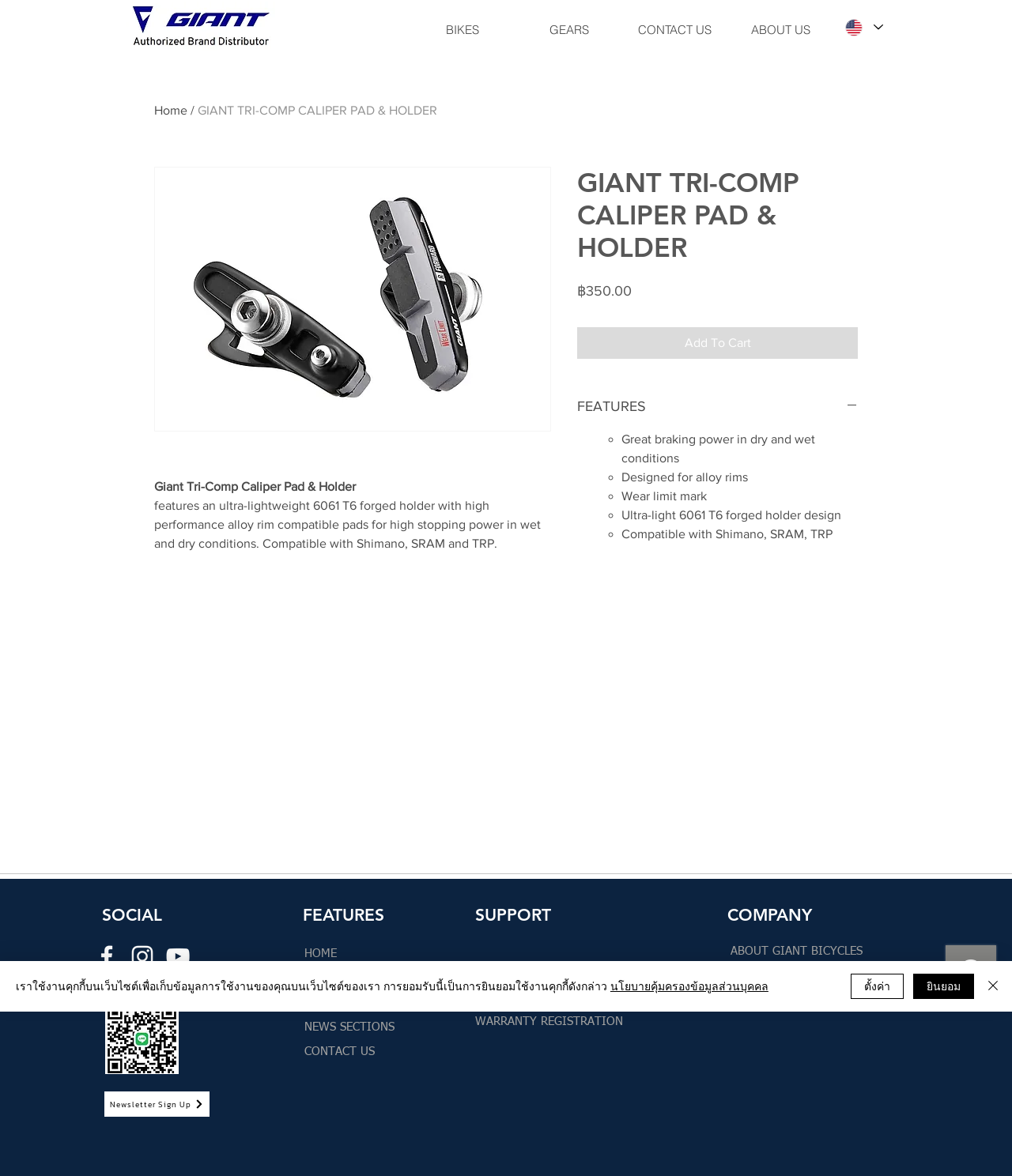Determine the bounding box coordinates of the section to be clicked to follow the instruction: "Click the 'FEATURES' button". The coordinates should be given as four float numbers between 0 and 1, formatted as [left, top, right, bottom].

[0.57, 0.337, 0.848, 0.354]